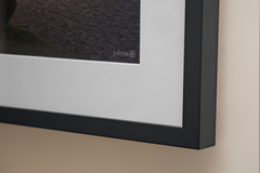Reply to the question with a single word or phrase:
What type of glass is used in the frame?

Minimal reflection glass